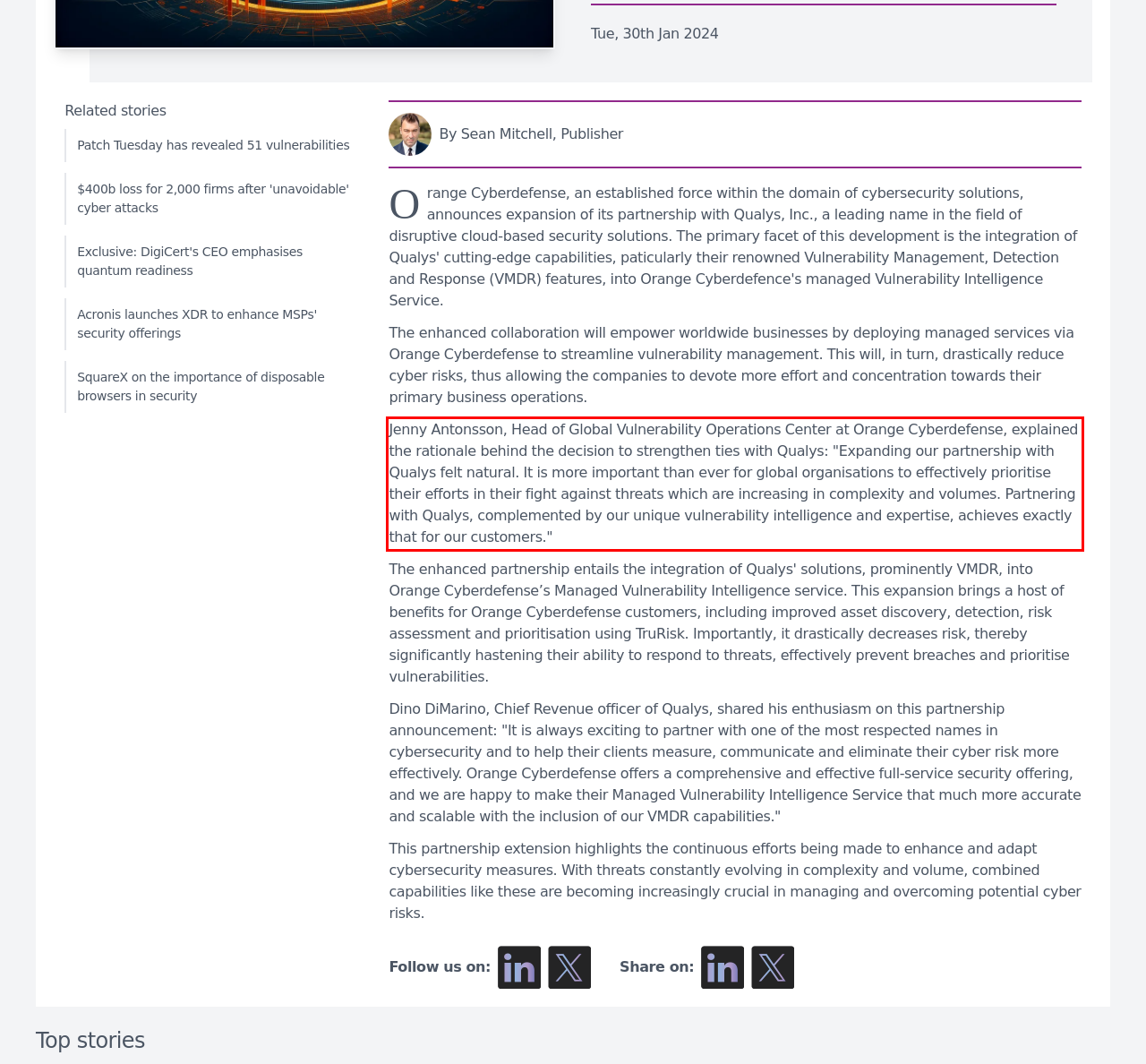You are provided with a screenshot of a webpage featuring a red rectangle bounding box. Extract the text content within this red bounding box using OCR.

Jenny Antonsson, Head of Global Vulnerability Operations Center at Orange Cyberdefense, explained the rationale behind the decision to strengthen ties with Qualys: "Expanding our partnership with Qualys felt natural. It is more important than ever for global organisations to effectively prioritise their efforts in their fight against threats which are increasing in complexity and volumes. Partnering with Qualys, complemented by our unique vulnerability intelligence and expertise, achieves exactly that for our customers."